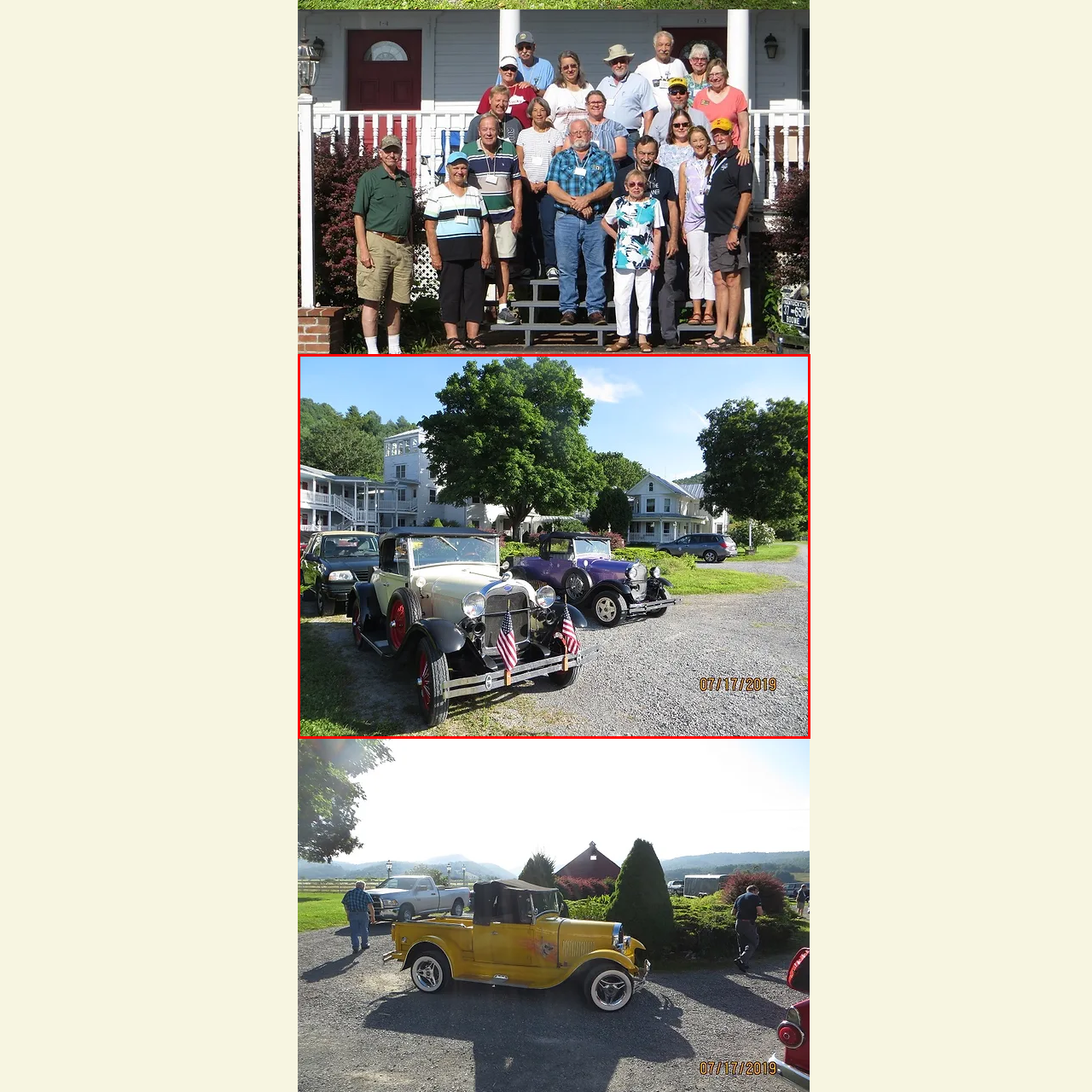Concentrate on the image highlighted by the red boundary and deliver a detailed answer to the following question, using the information from the image:
What is attached to the front of the first car?

According to the caption, small American flags are fluttering at the front of the first Shay car, adding to its nostalgic charm.